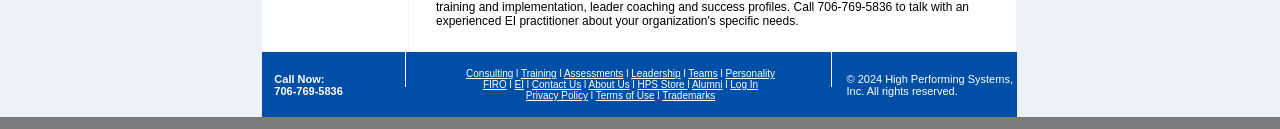Find the bounding box coordinates of the clickable area required to complete the following action: "Go to About Us".

[0.46, 0.612, 0.492, 0.698]